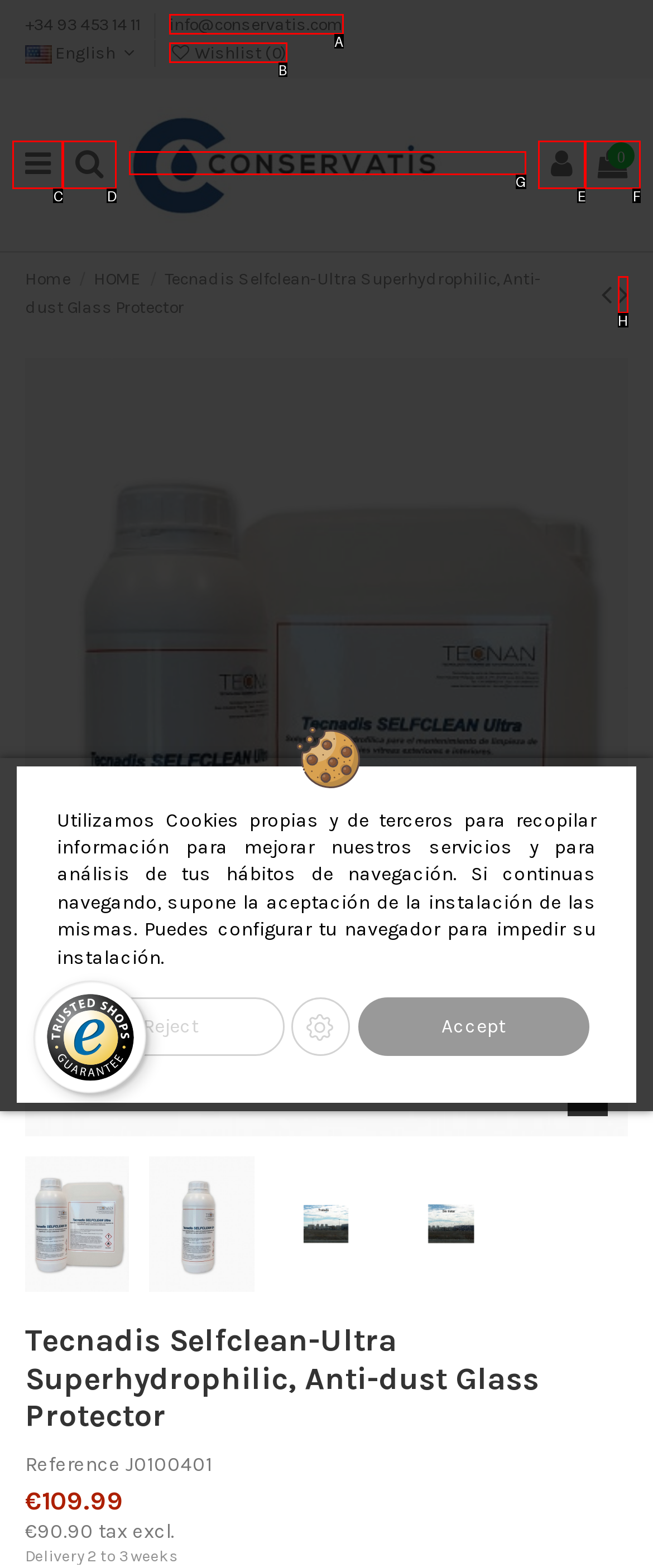Select the HTML element to finish the task: Click the email address to send a message Reply with the letter of the correct option.

A